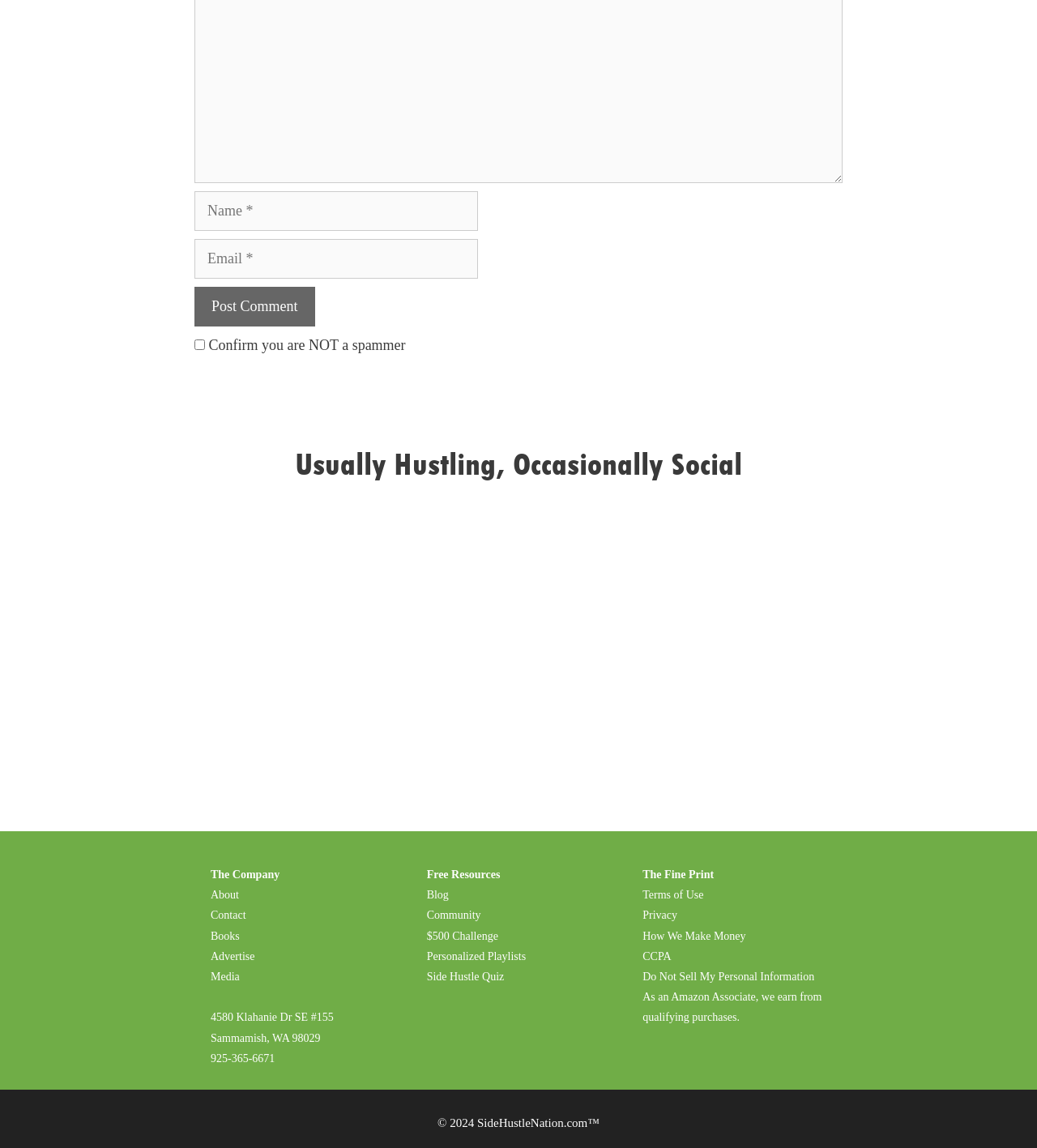Can you determine the bounding box coordinates of the area that needs to be clicked to fulfill the following instruction: "Enter your name"?

[0.188, 0.167, 0.461, 0.201]